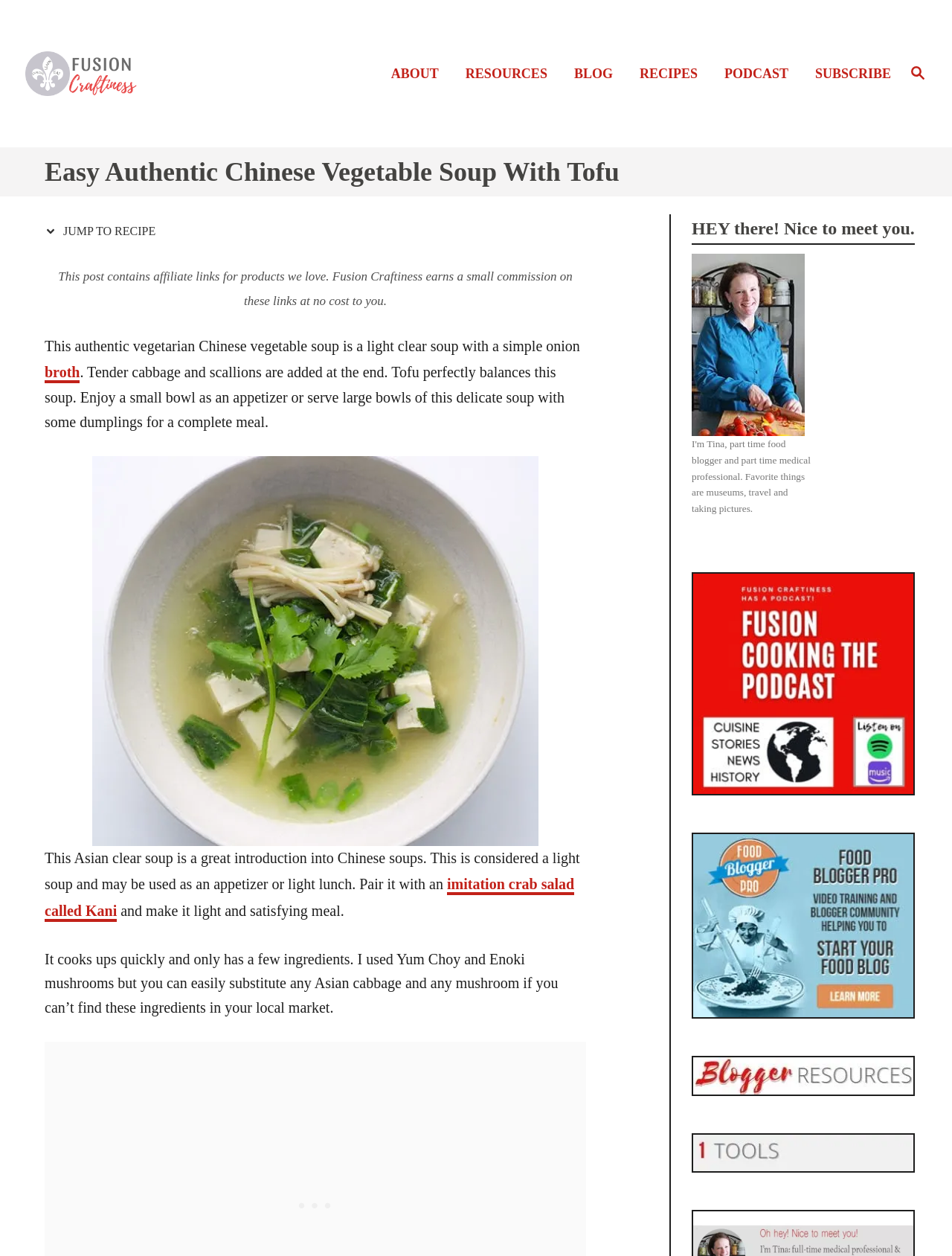Identify the bounding box coordinates for the UI element described as follows: Jump to Recipe. Use the format (top-left x, top-left y, bottom-right x, bottom-right y) and ensure all values are floating point numbers between 0 and 1.

[0.047, 0.171, 0.171, 0.198]